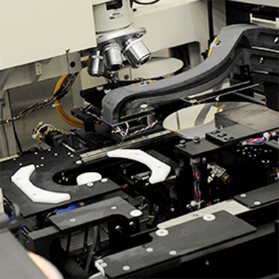What is the environment depicted in the image?
With the help of the image, please provide a detailed response to the question.

The image showcases a sophisticated piece of machinery used in the semiconductor manufacturing industry, specifically in a wafer factory, where precision and efficiency are paramount, and advanced technology is involved in the processes occurring within.